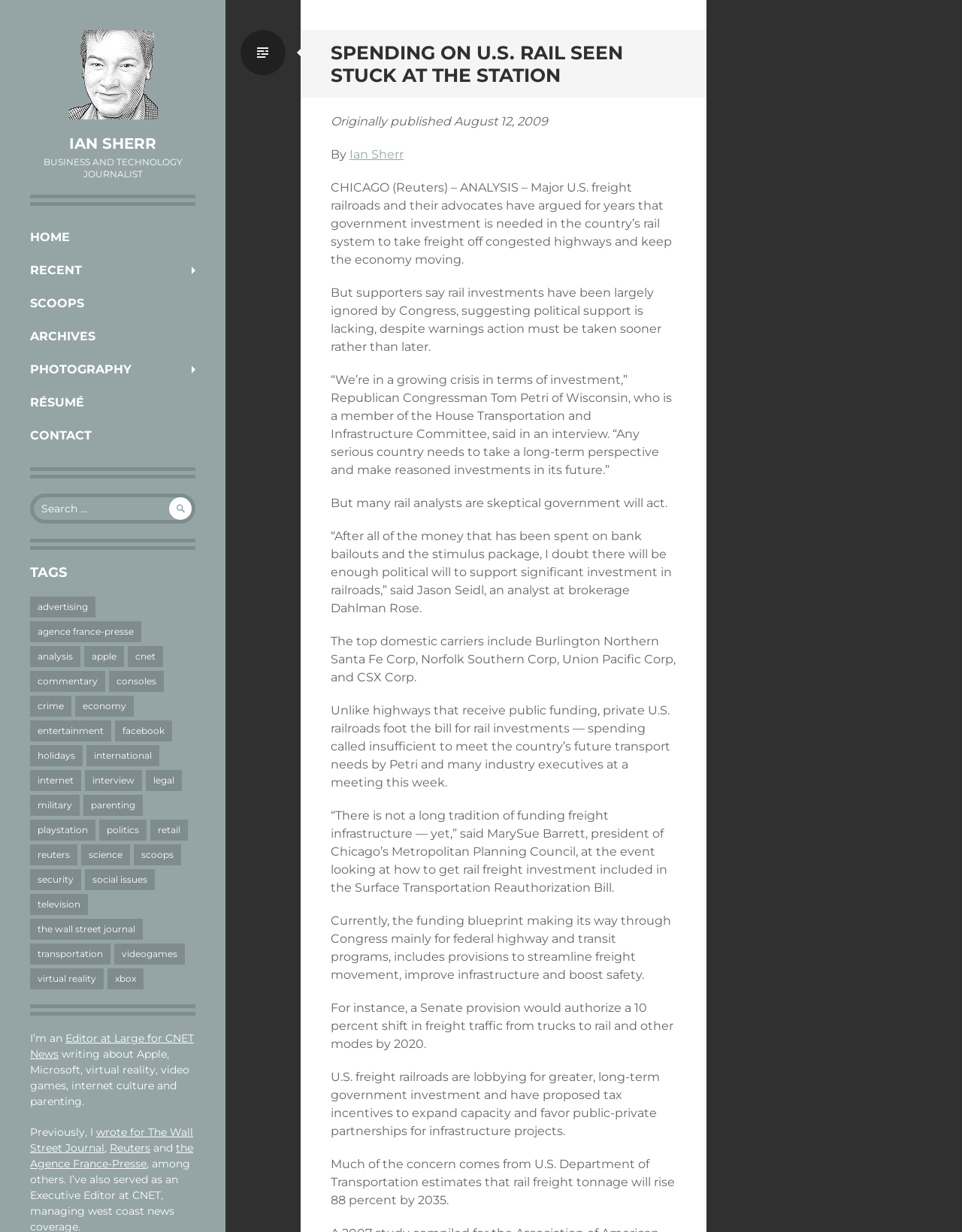Using the webpage screenshot, locate the HTML element that fits the following description and provide its bounding box: "the Agence France-Presse".

[0.031, 0.926, 0.201, 0.95]